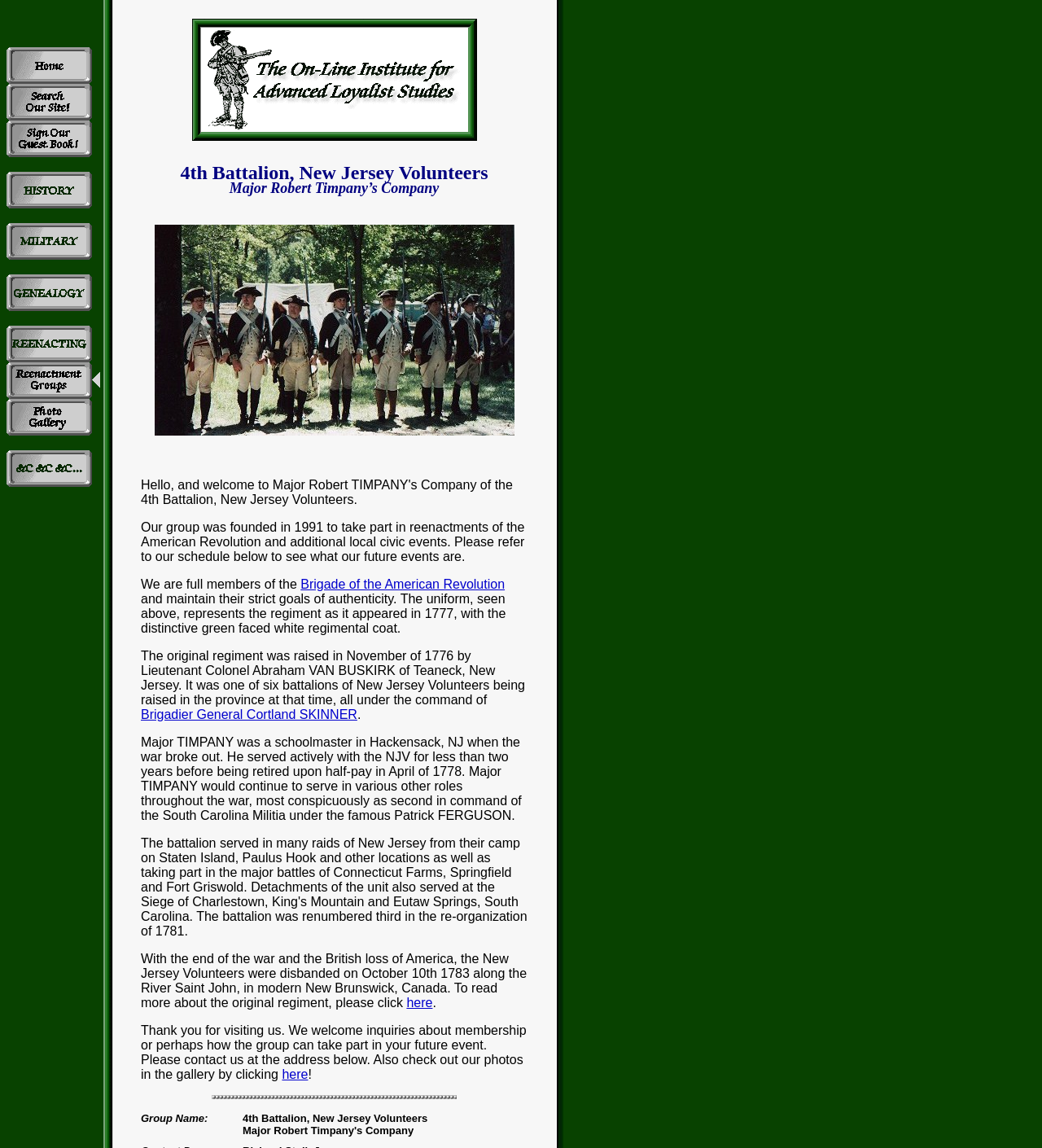Identify the coordinates of the bounding box for the element that must be clicked to accomplish the instruction: "Check out the group's photos".

[0.271, 0.93, 0.296, 0.942]